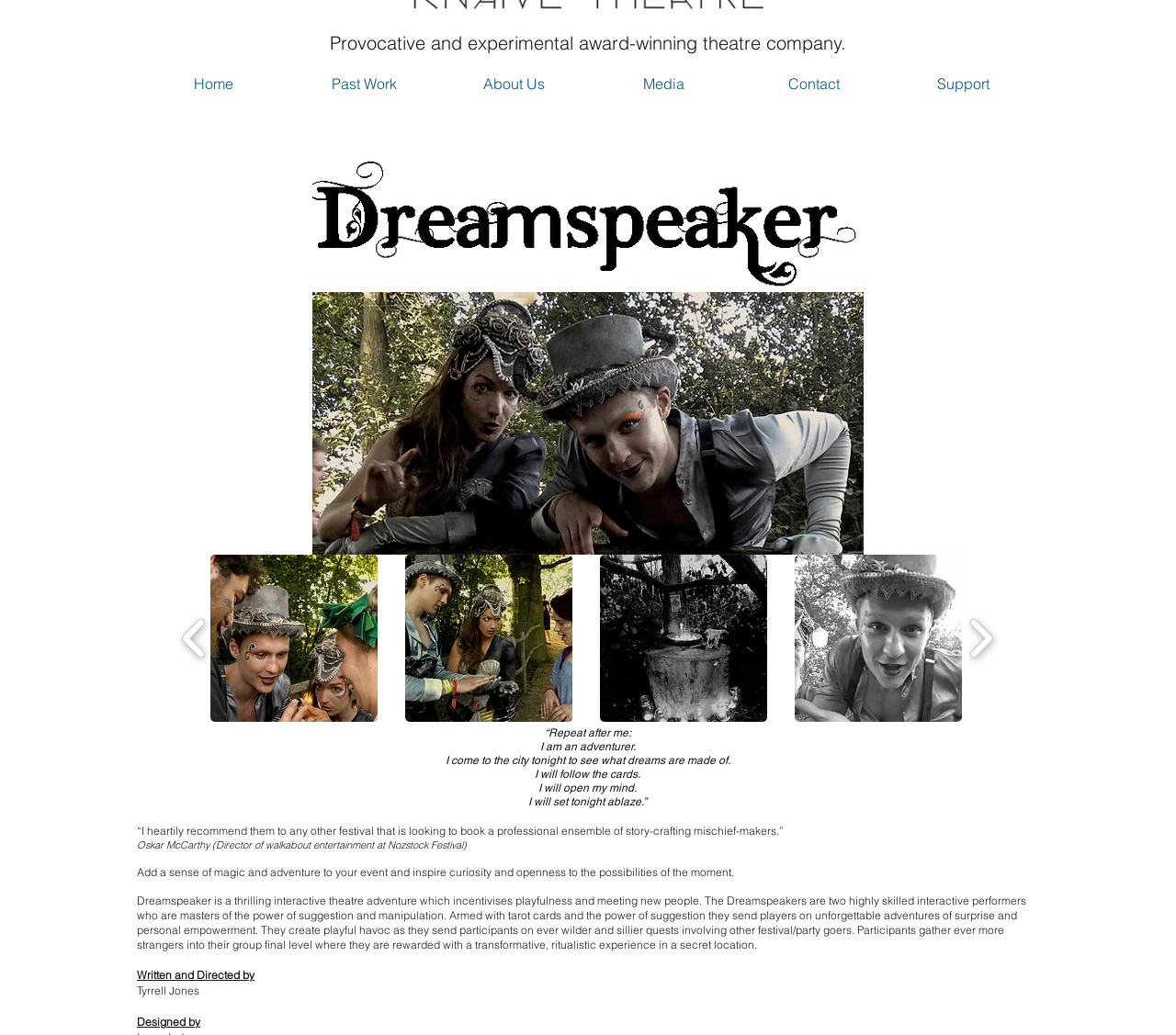How many navigation links are there?
Refer to the screenshot and answer in one word or phrase.

6